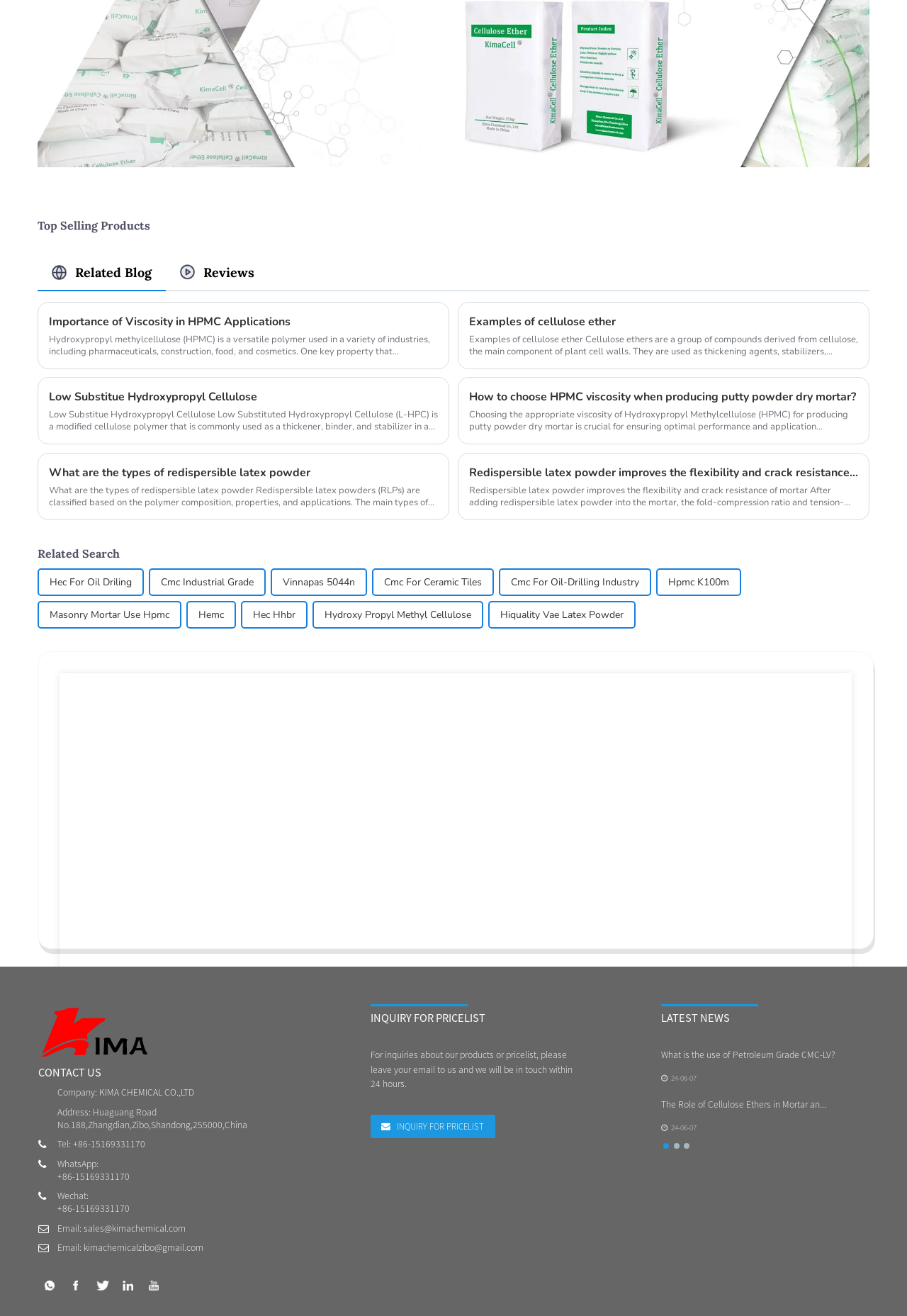Use a single word or phrase to answer the question:
What is the main product of KIMA CHEMICAL CO.,LTD?

Hydroxypropyl Methyl Cellulose